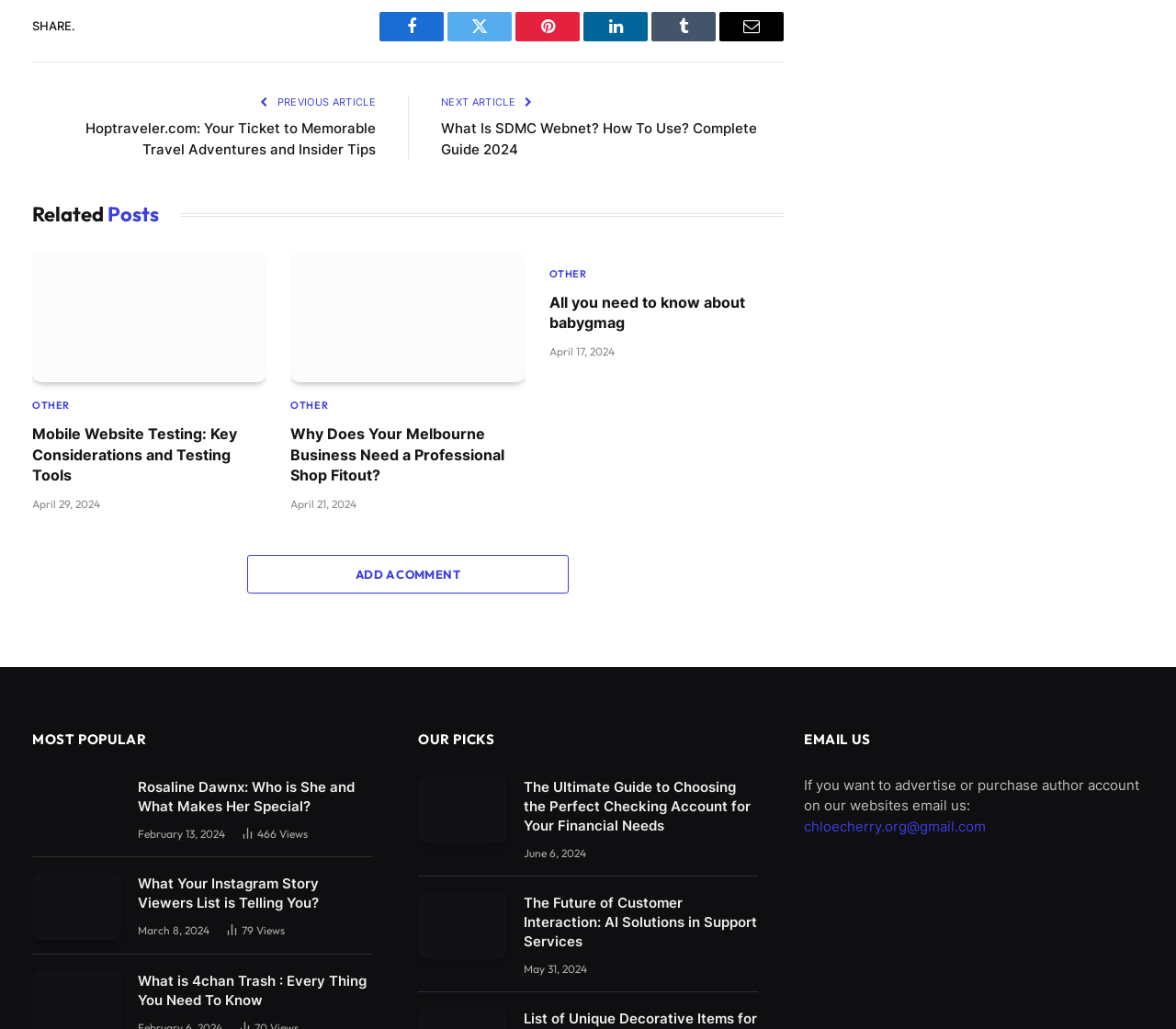Please determine the bounding box coordinates of the section I need to click to accomplish this instruction: "Share on Facebook".

[0.323, 0.011, 0.377, 0.04]